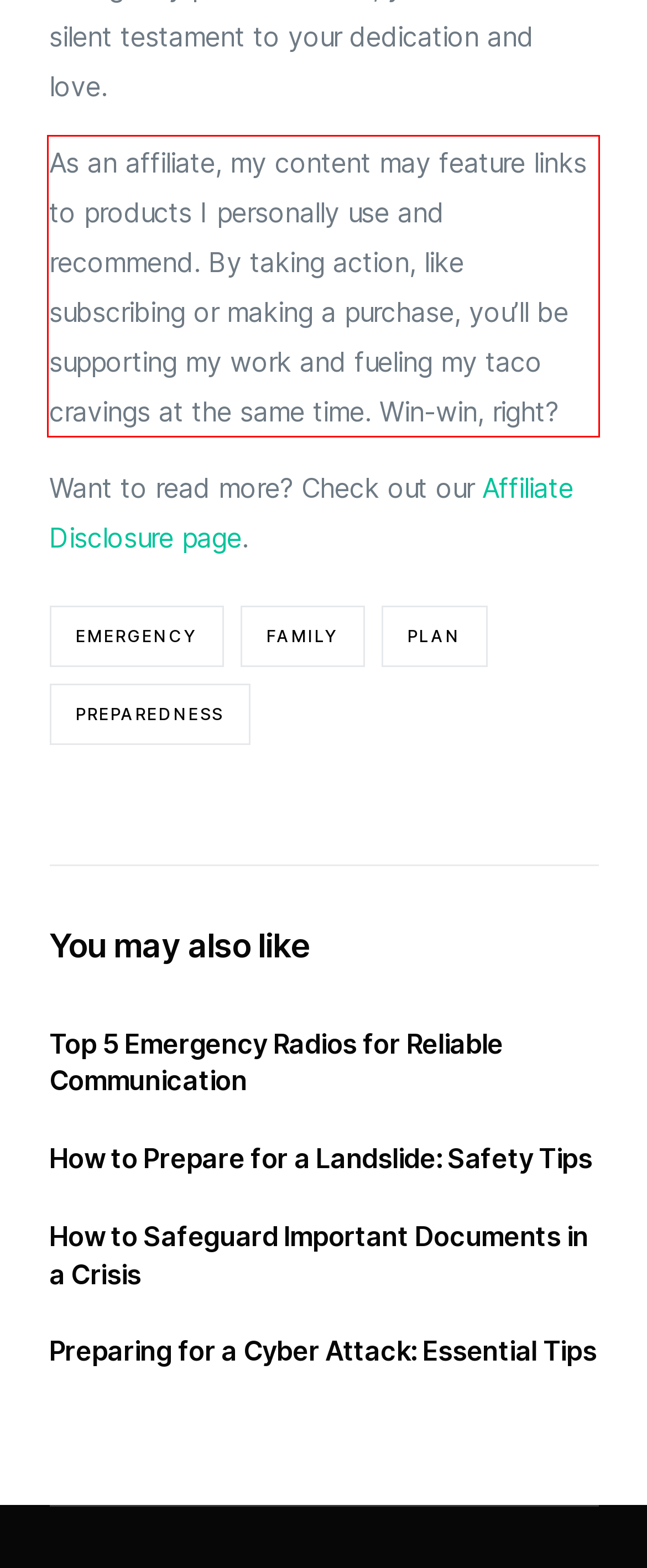View the screenshot of the webpage and identify the UI element surrounded by a red bounding box. Extract the text contained within this red bounding box.

As an affiliate, my content may feature links to products I personally use and recommend. By taking action, like subscribing or making a purchase, you’ll be supporting my work and fueling my taco cravings at the same time. Win-win, right?